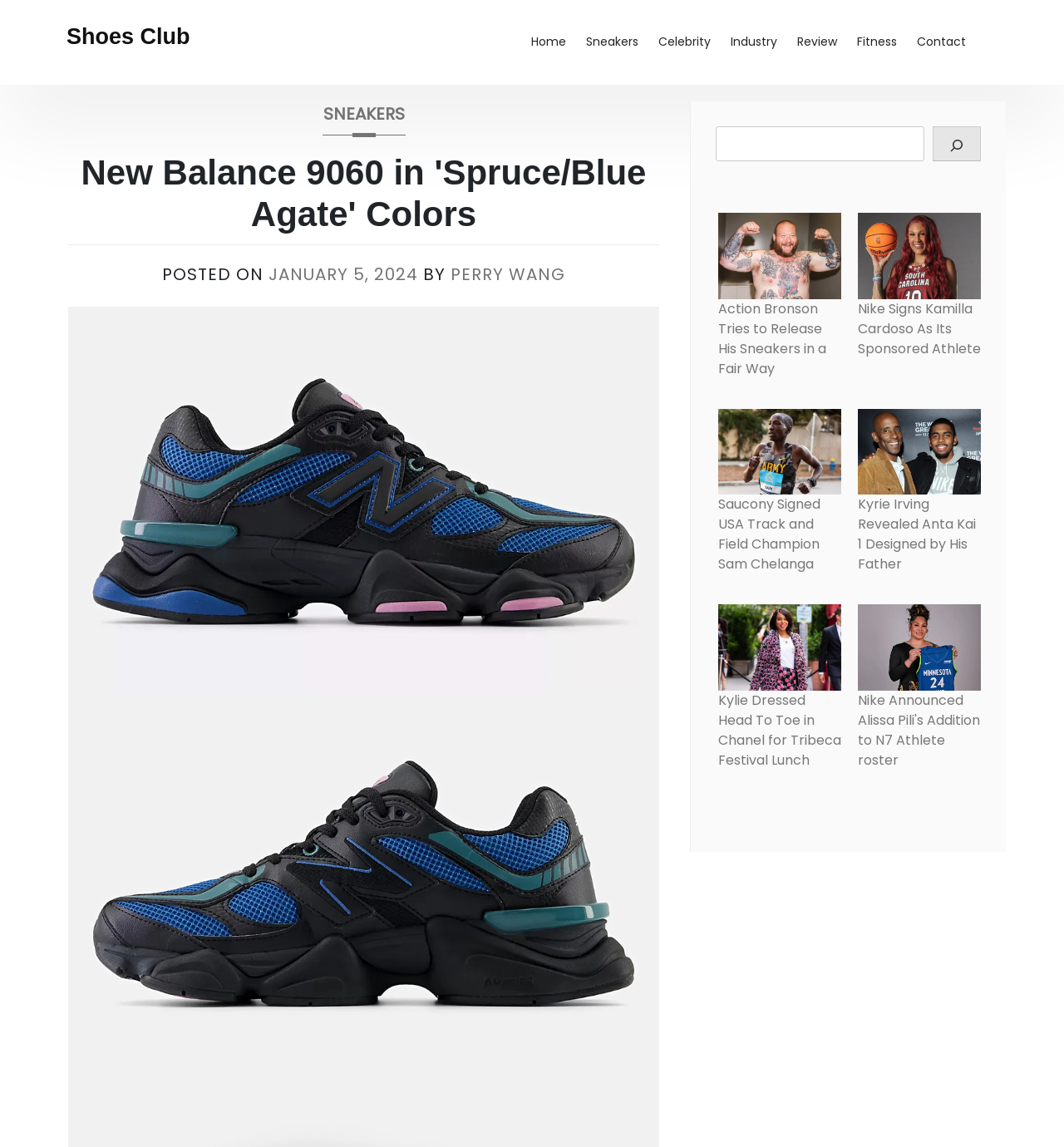Answer the question in a single word or phrase:
What is the name of the sneaker model?

New Balance 9060